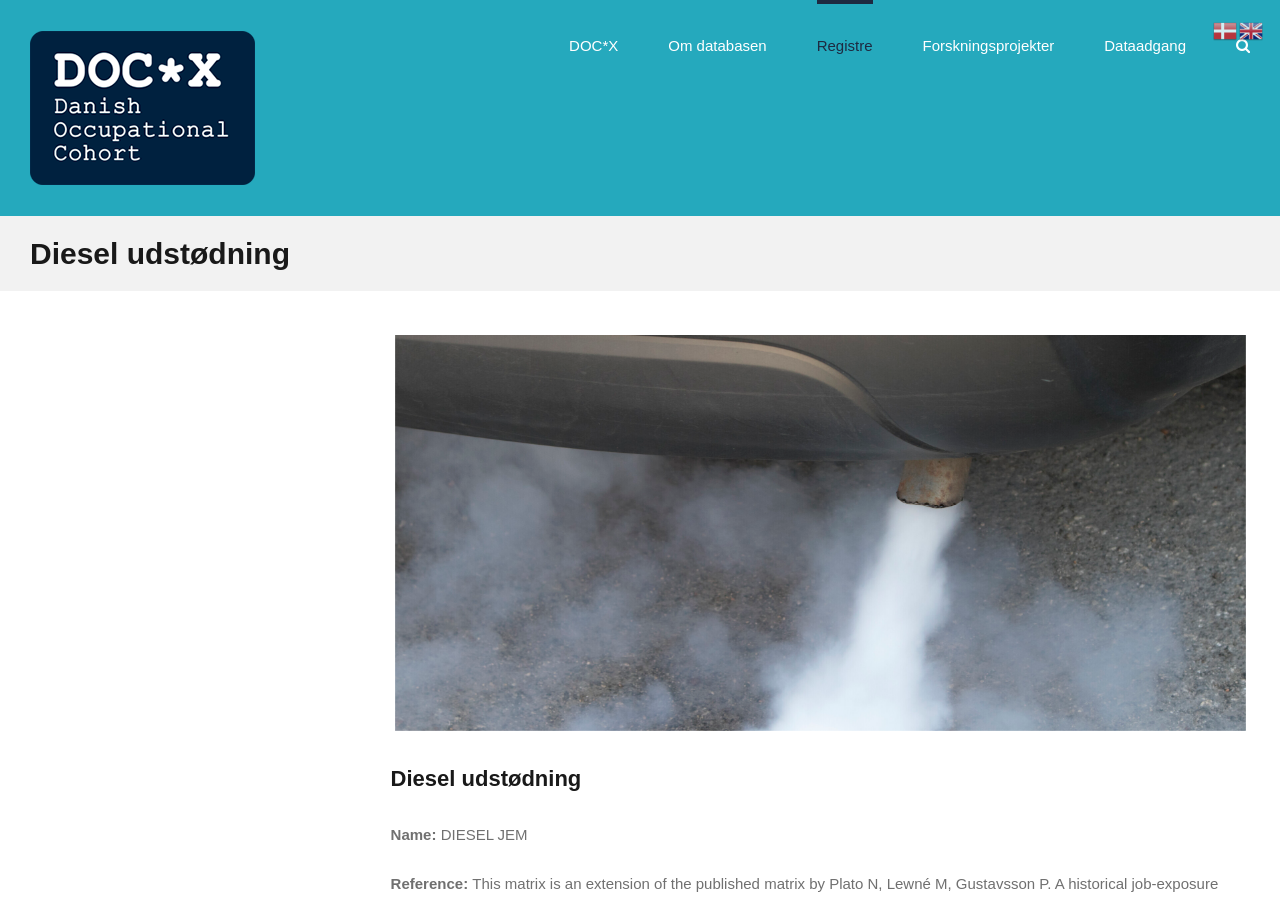What is the image on the top-right corner of the page?
From the details in the image, provide a complete and detailed answer to the question.

The image on the top-right corner of the page is a flag icon, specifically 'da' and 'en', which suggests that it is used for language selection.